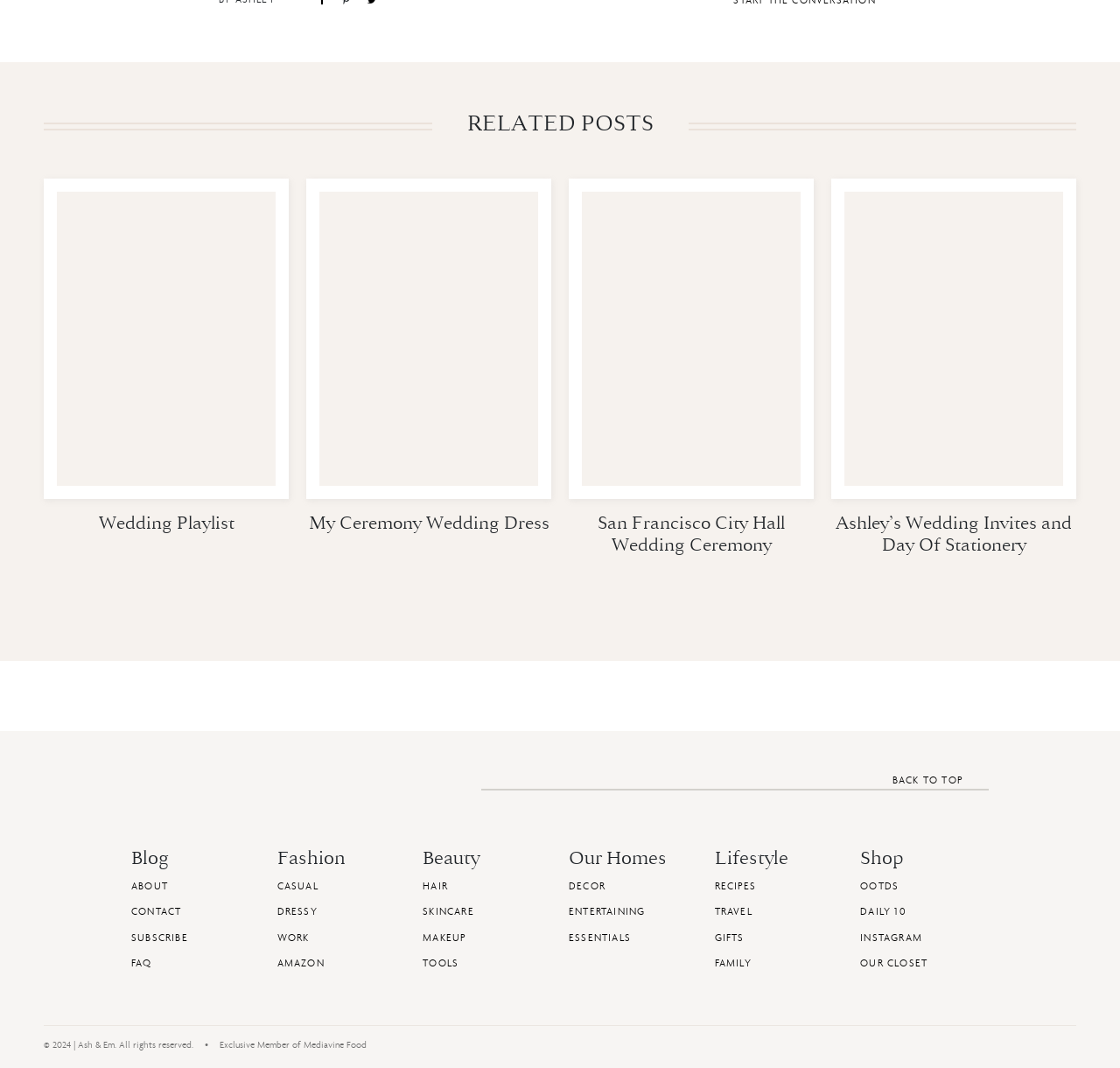How many main categories are there in the navigation menu?
Provide a fully detailed and comprehensive answer to the question.

I counted the number of heading elements in the navigation menu, and there are 7 of them: 'Blog', 'Fashion', 'Beauty', 'Our Homes', 'Lifestyle', 'Shop', and 'FAQ'.